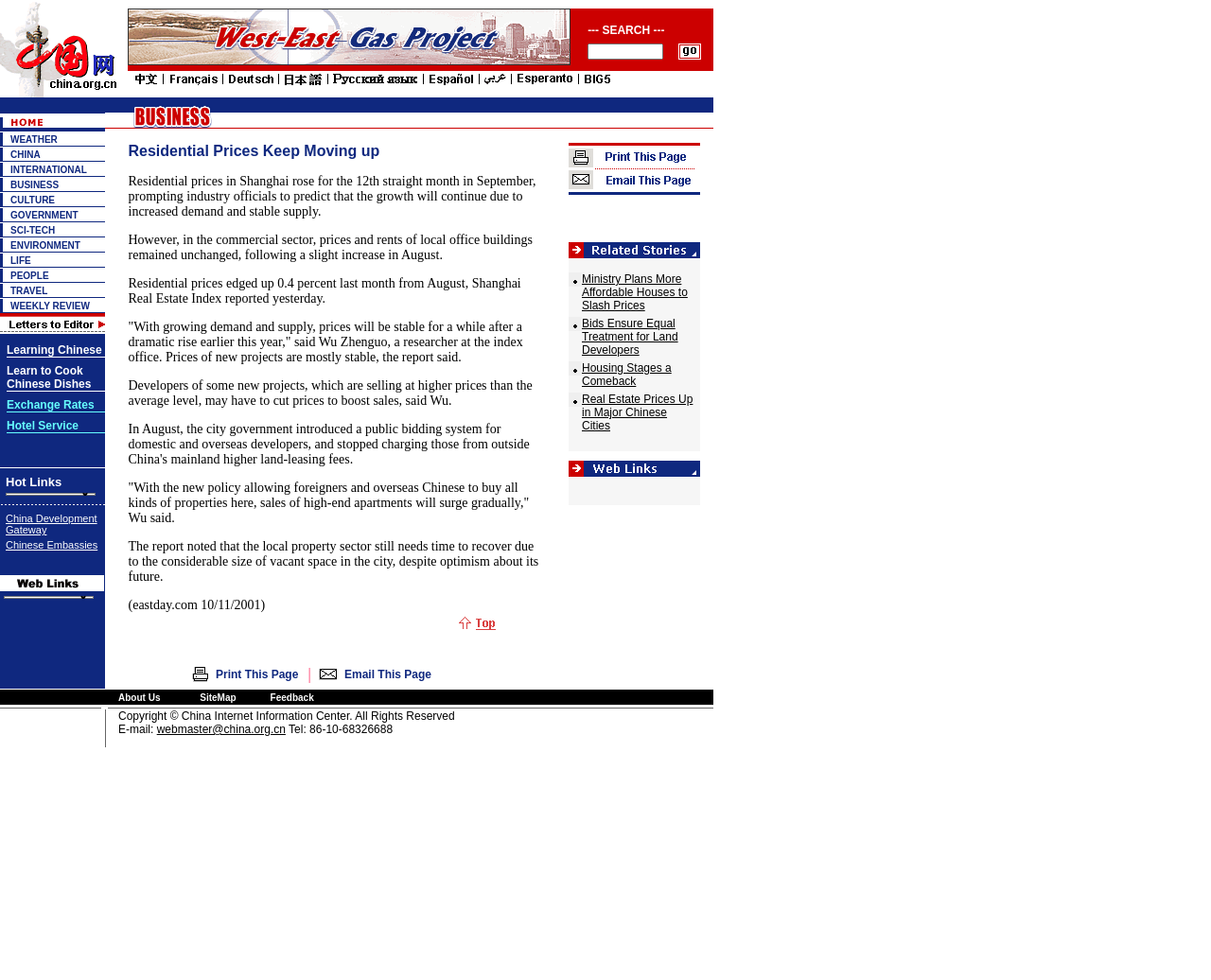Determine the bounding box coordinates for the area you should click to complete the following instruction: "Click on the China link".

[0.009, 0.152, 0.033, 0.163]